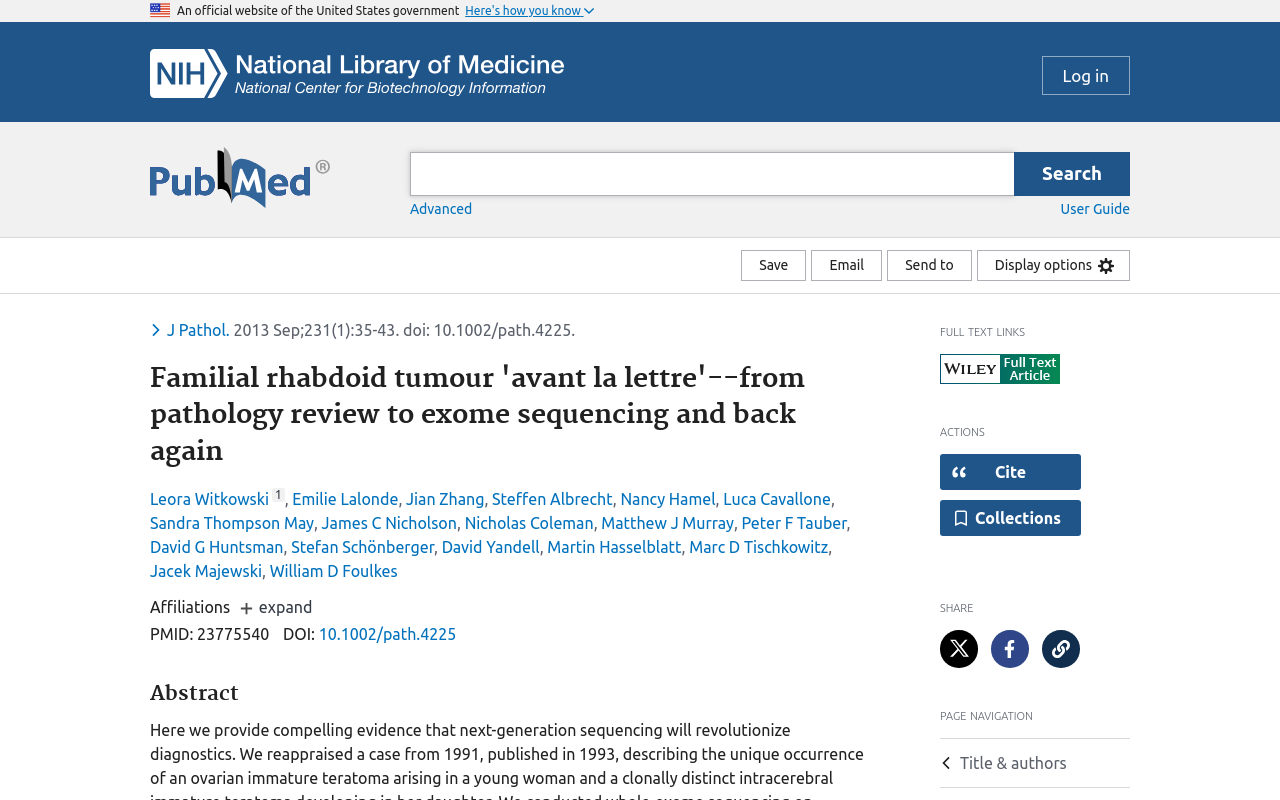Pinpoint the bounding box coordinates of the clickable element to carry out the following instruction: "Save the article."

[0.579, 0.312, 0.63, 0.351]